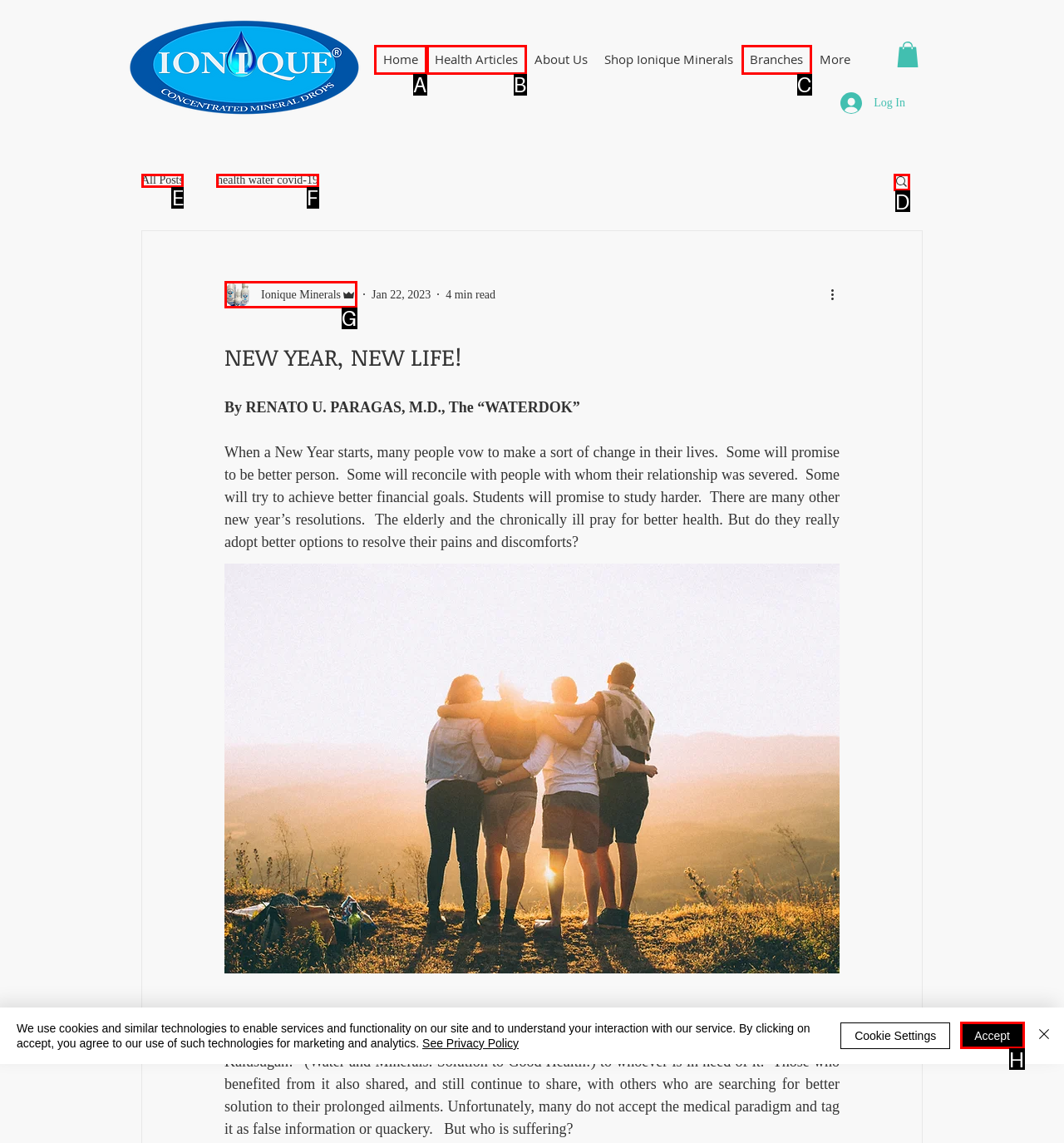Which HTML element should be clicked to fulfill the following task: Search for health articles?
Reply with the letter of the appropriate option from the choices given.

D